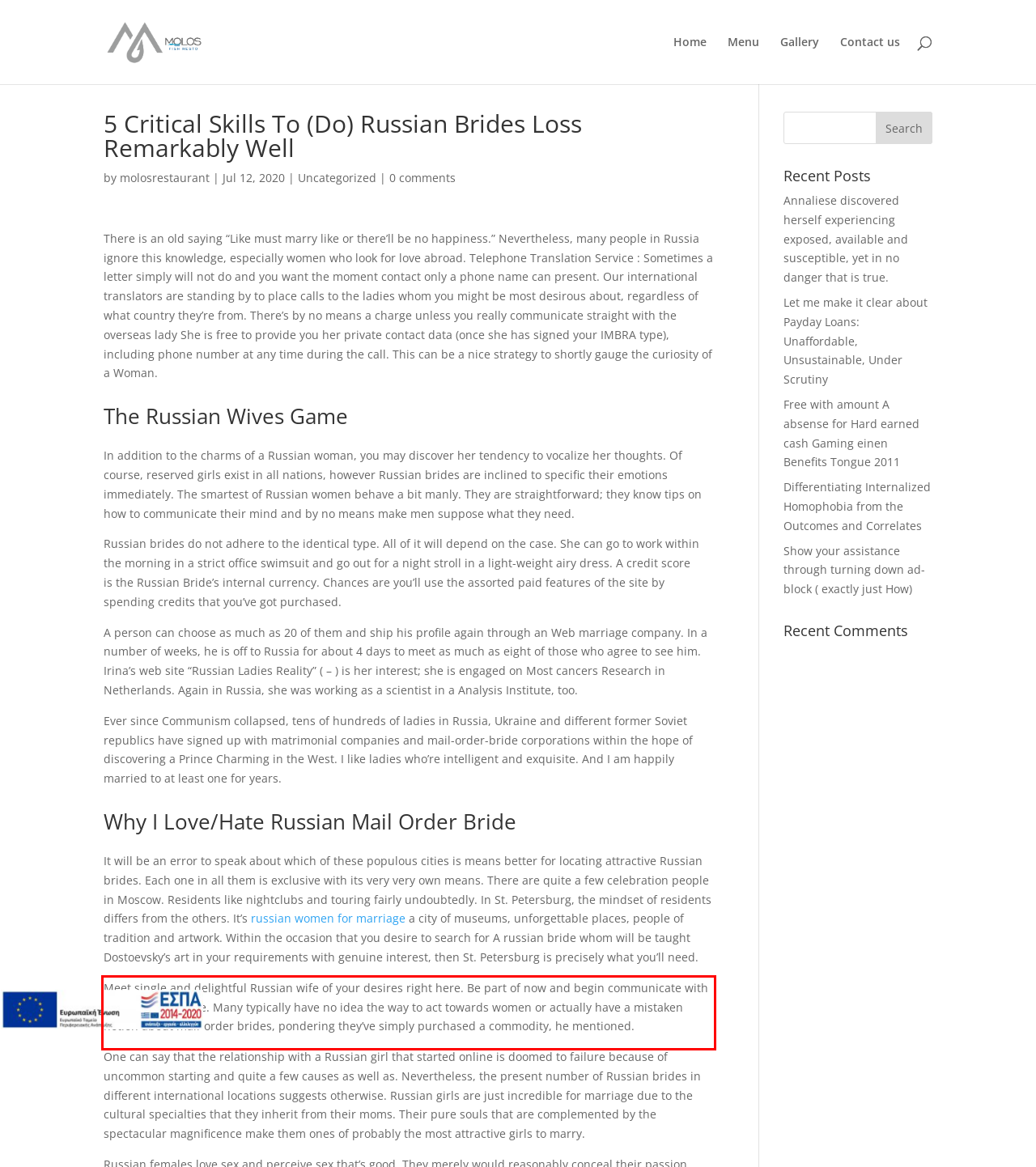There is a screenshot of a webpage with a red bounding box around a UI element. Please use OCR to extract the text within the red bounding box.

Meet single and delightful Russian wife of your desires right here. Be part of now and begin communicate with your Russian Bride. Many typically have no idea the way to act towards women or actually have a mistaken notion about mail-order brides, pondering they’ve simply purchased a commodity, he mentioned.